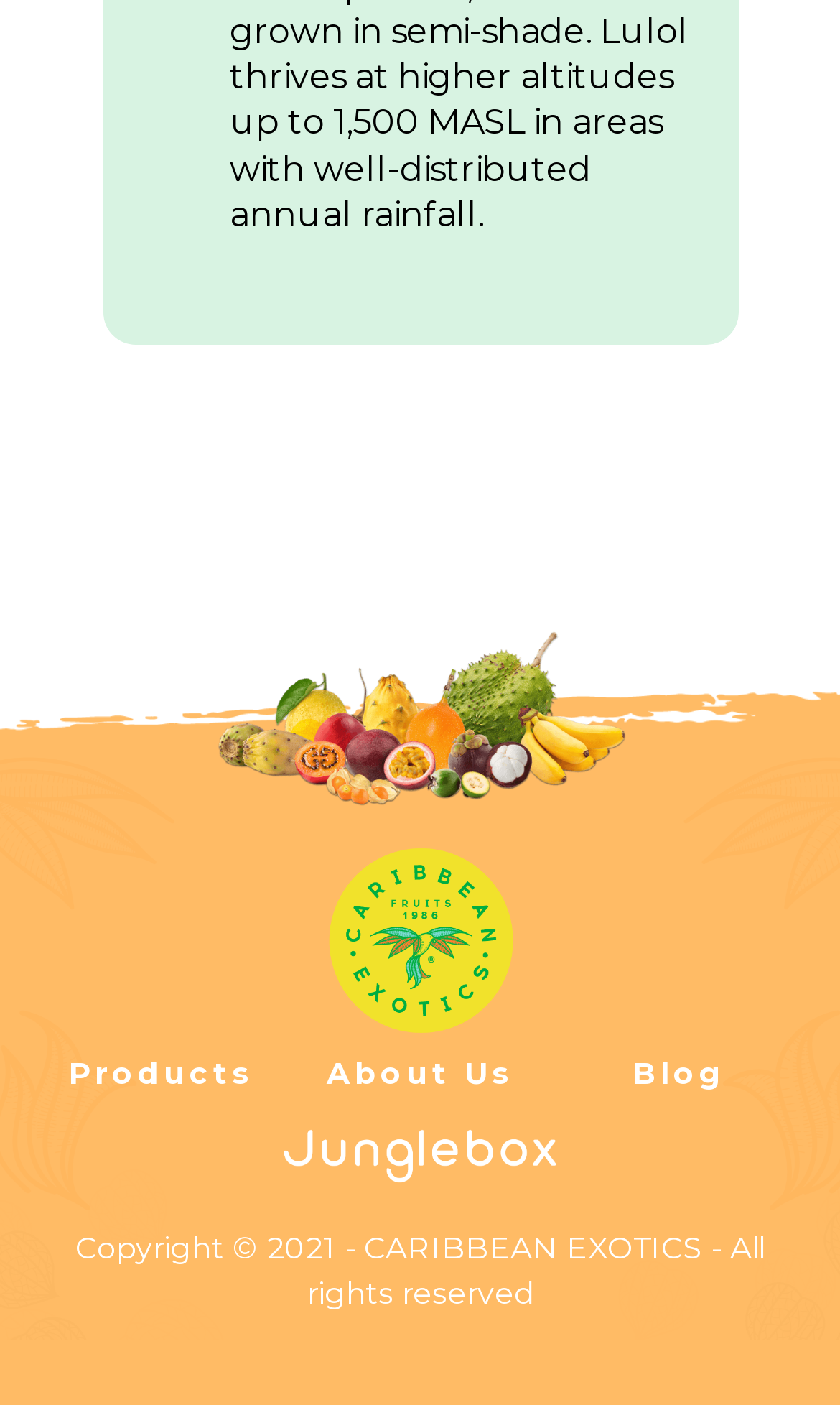Respond with a single word or phrase to the following question:
What is the name of the company?

Caribbean Exotics